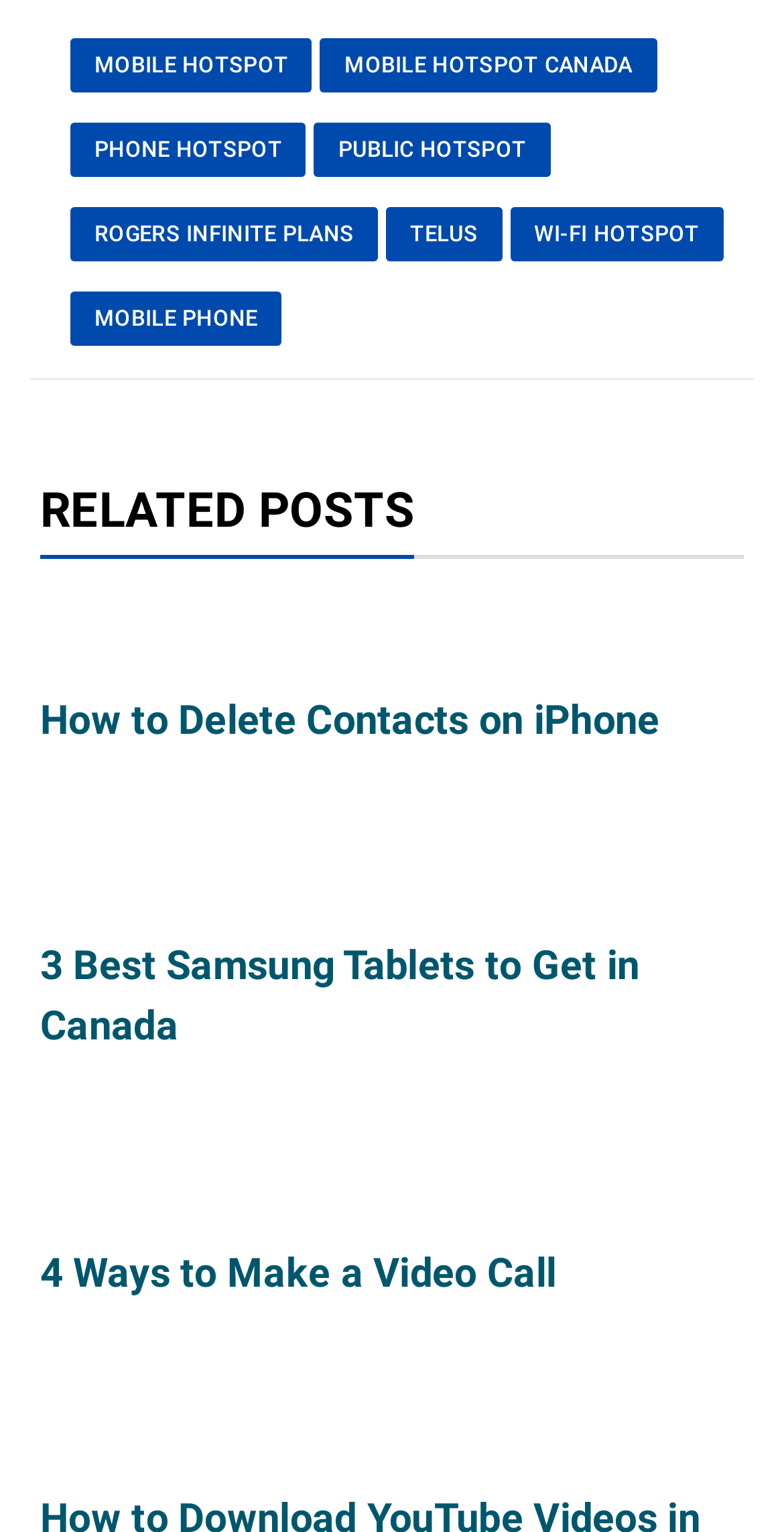Find and indicate the bounding box coordinates of the region you should select to follow the given instruction: "Read about How to Delete Contacts on iPhone".

[0.051, 0.45, 0.949, 0.49]